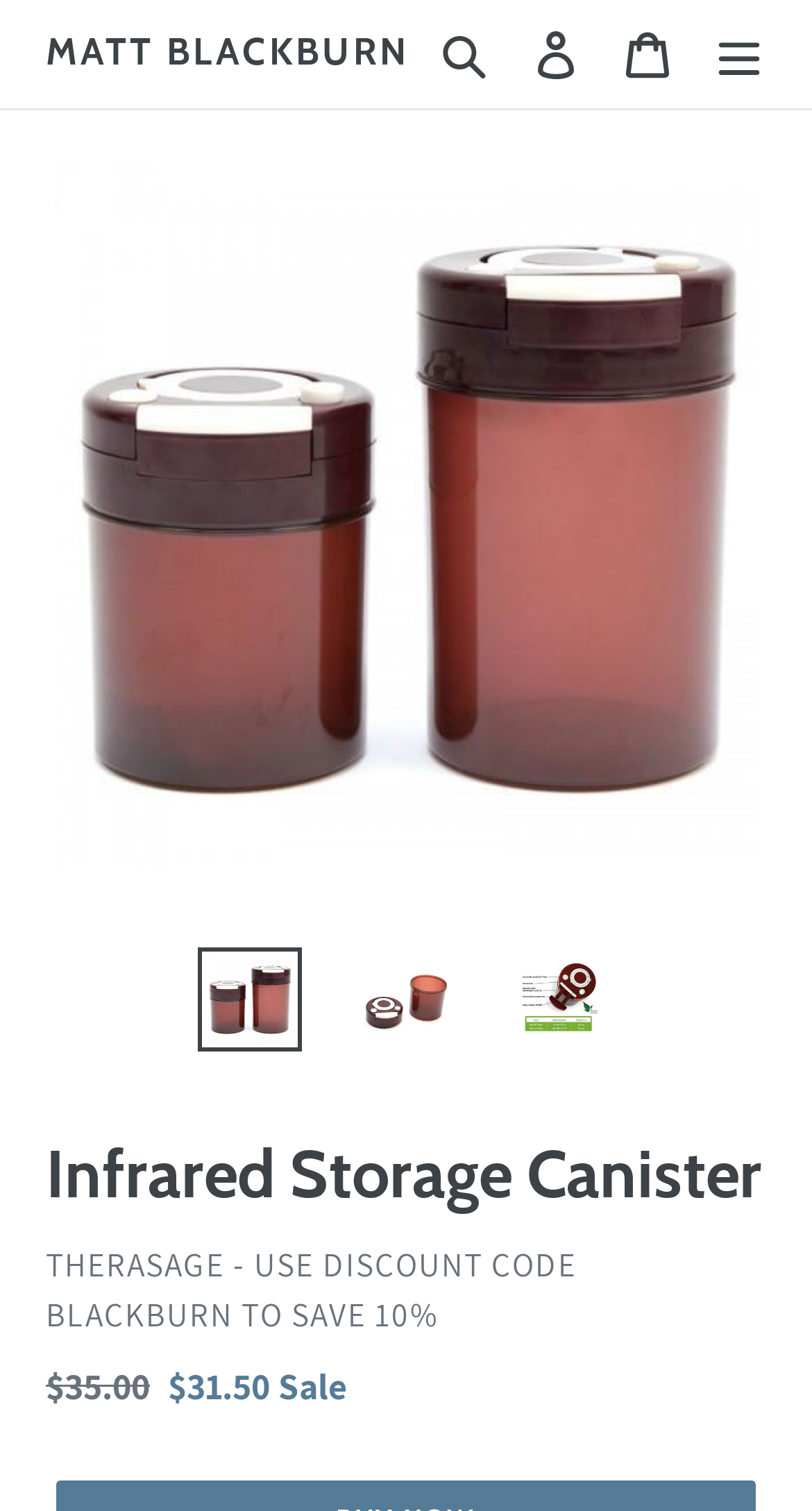Respond with a single word or phrase to the following question: What is the regular price of the product?

$35.00